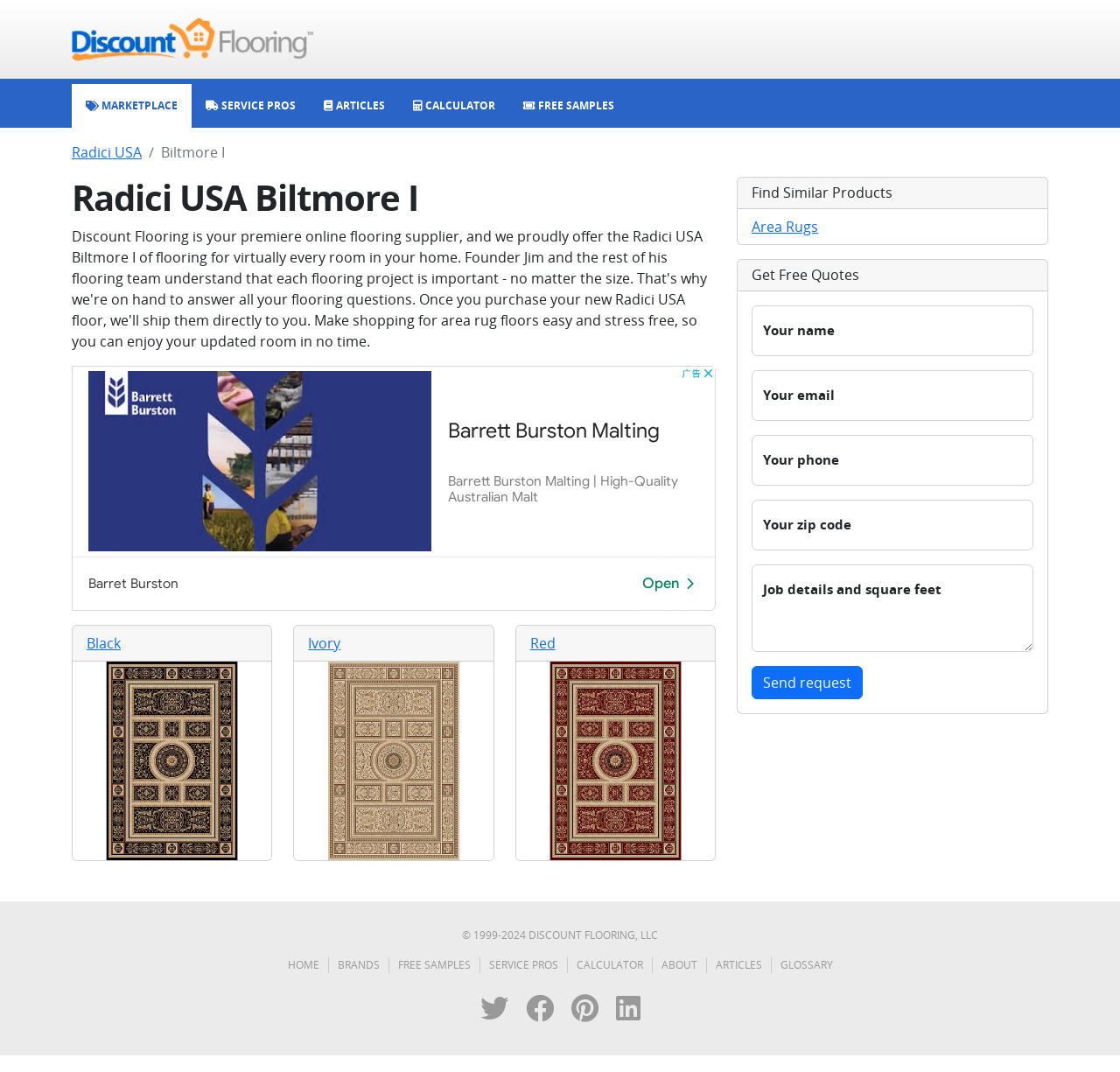How many navigation links are in the top menu?
Answer the question with a single word or phrase, referring to the image.

6